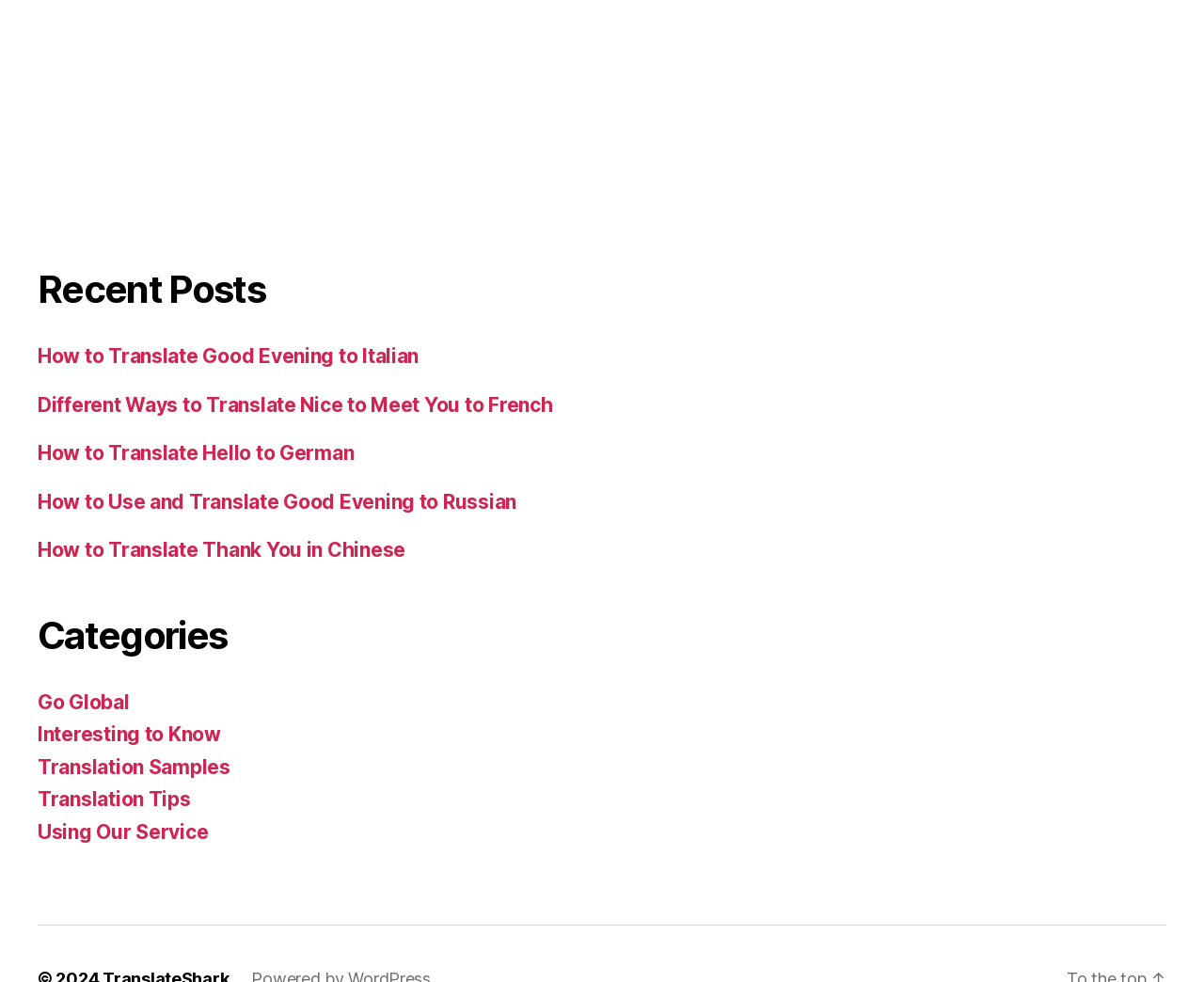What is the main topic of the recent posts?
From the screenshot, supply a one-word or short-phrase answer.

Translation